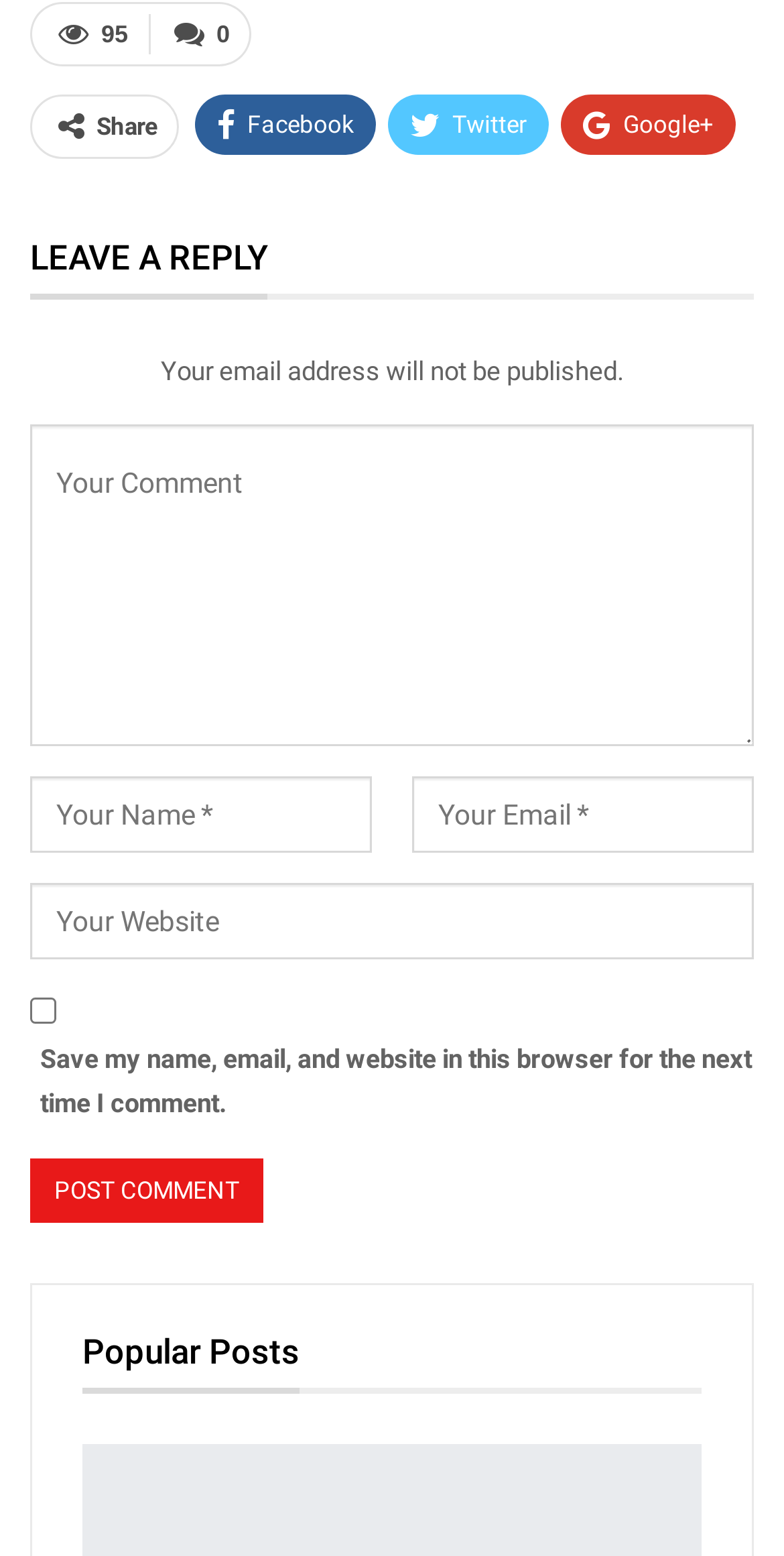What is the purpose of the buttons at the top?
Based on the visual information, provide a detailed and comprehensive answer.

The buttons at the top of the webpage are for sharing the content on various social media platforms, including Facebook, Twitter, Google+, Reddit, WhatsApp, Pinterest, and Email.